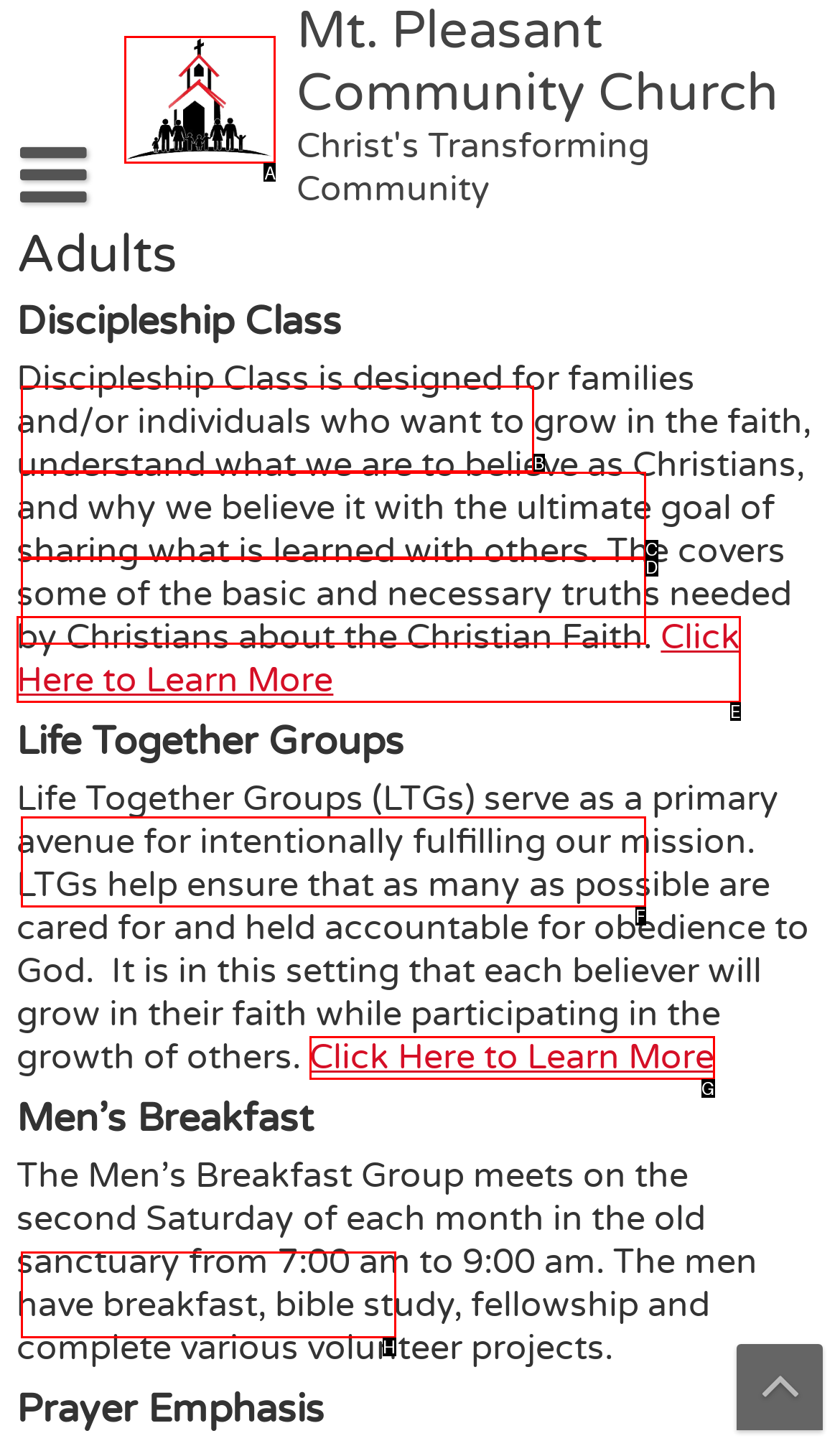For the task: Click Mt. Pleasant Community Church logo, identify the HTML element to click.
Provide the letter corresponding to the right choice from the given options.

A